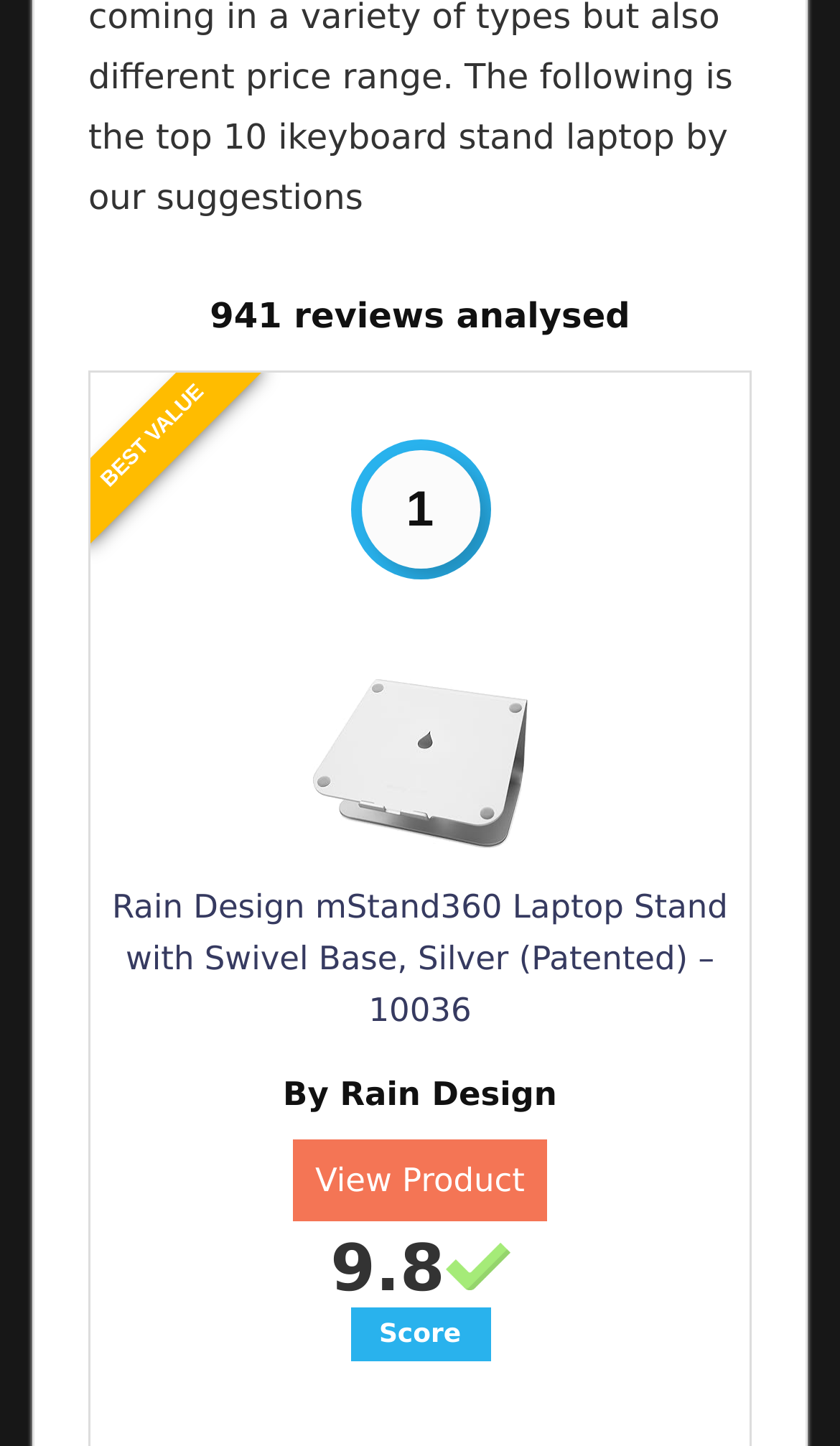Find the bounding box coordinates for the HTML element described in this sentence: "View Product". Provide the coordinates as four float numbers between 0 and 1, in the format [left, top, right, bottom].

[0.35, 0.789, 0.65, 0.845]